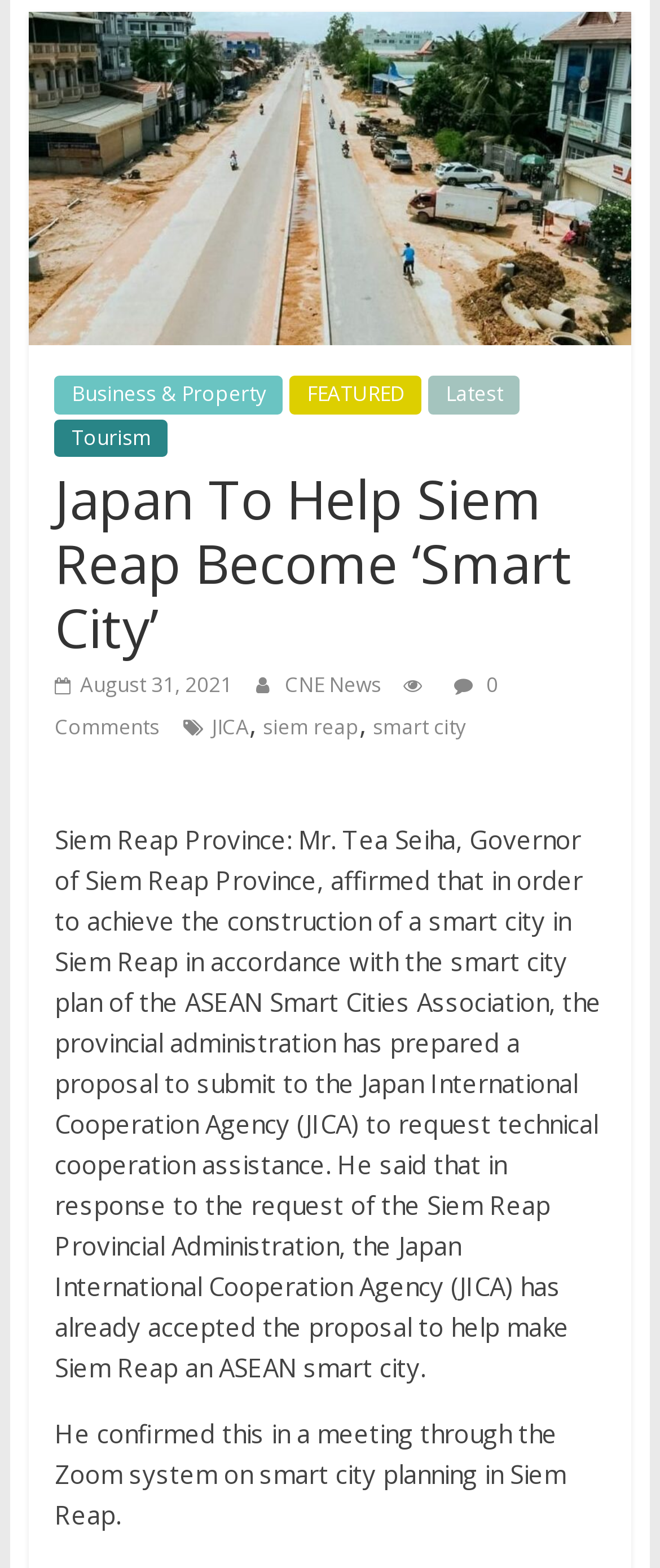What is the date of the article?
Give a one-word or short phrase answer based on the image.

August 31, 2021